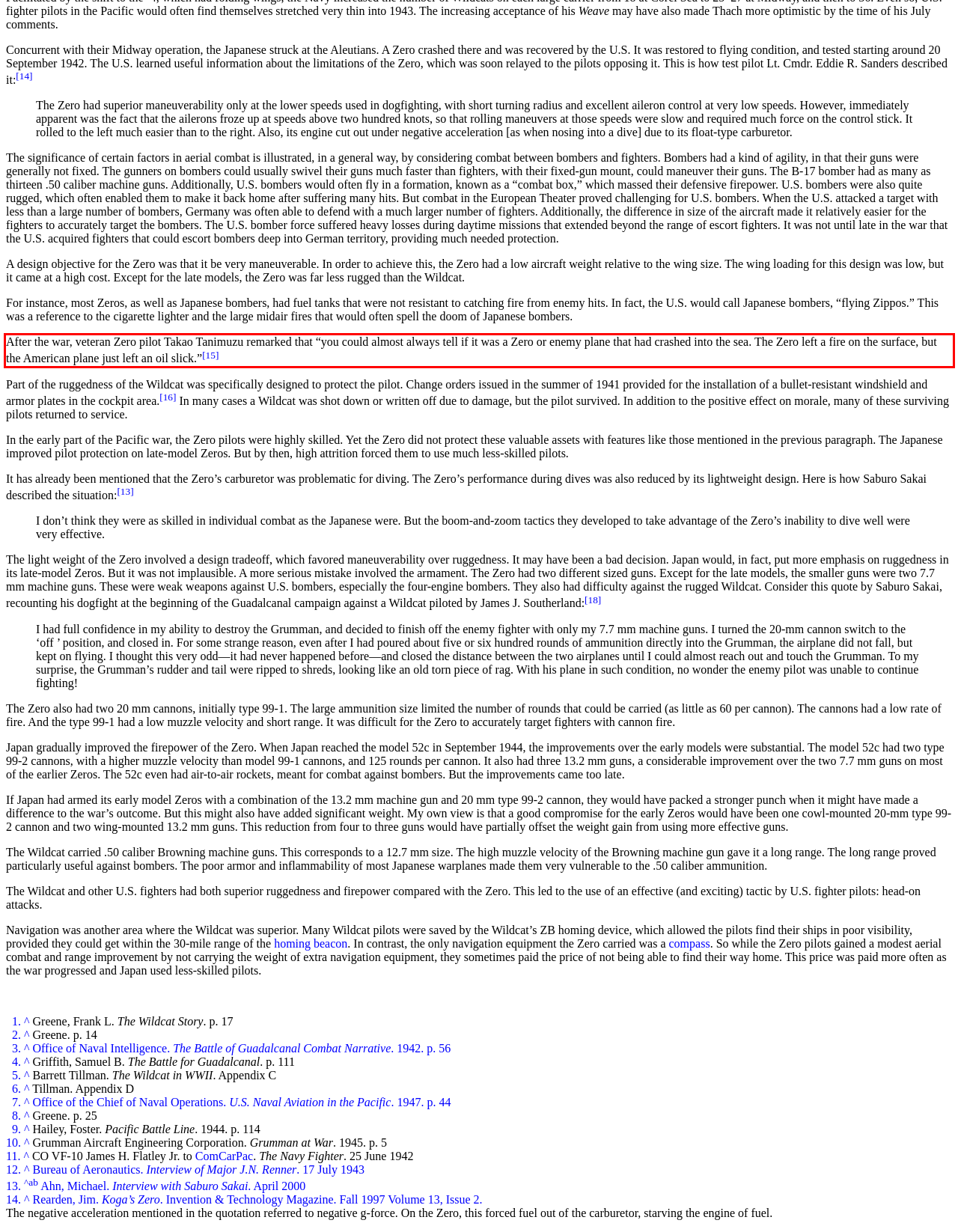You are looking at a screenshot of a webpage with a red rectangle bounding box. Use OCR to identify and extract the text content found inside this red bounding box.

After the war, veteran Zero pilot Takao Tanimuzu remarked that “you could almost always tell if it was a Zero or enemy plane that had crashed into the sea. The Zero left a fire on the surface, but the American plane just left an oil slick.”[15]